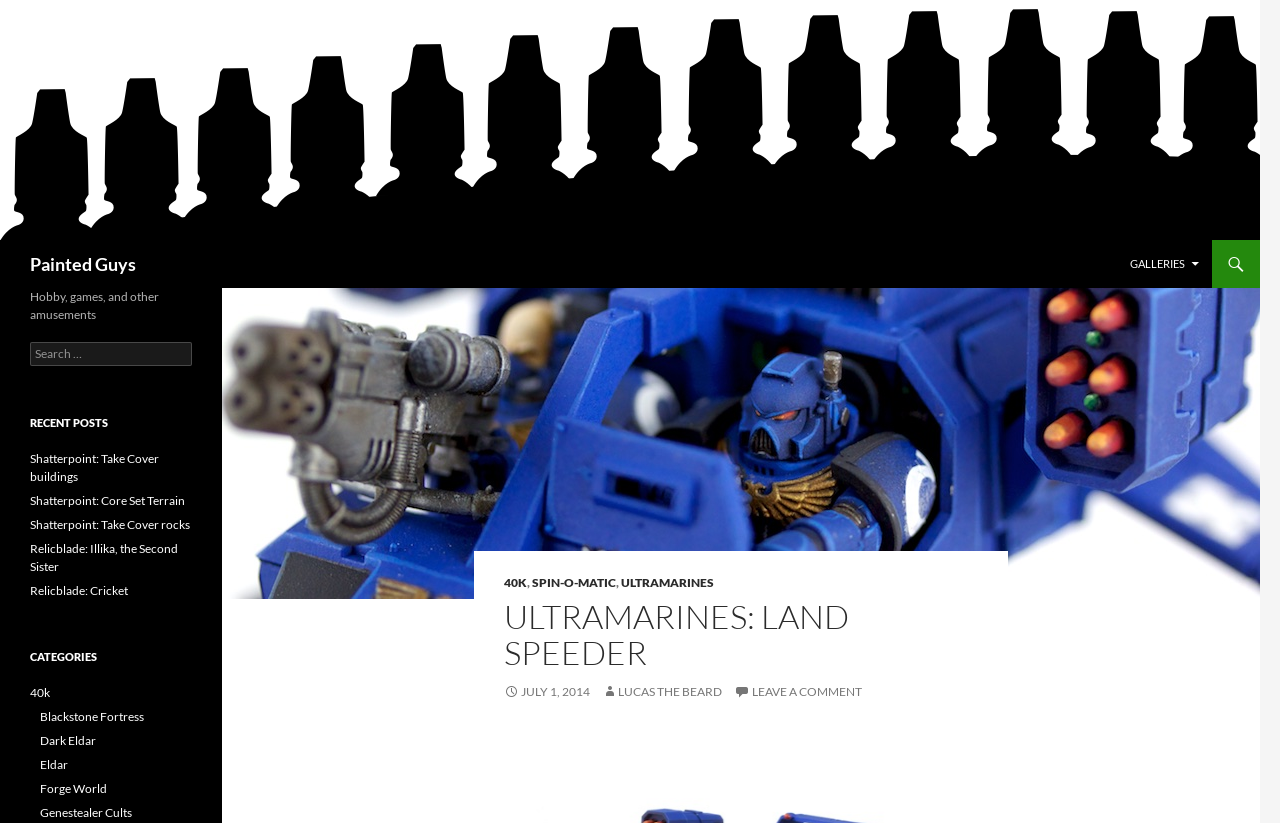What is the date of the latest post?
Using the information from the image, answer the question thoroughly.

The date of the latest post can be found next to the author's name, Lucas the Beard, and it says 'JULY 1, 2014'.